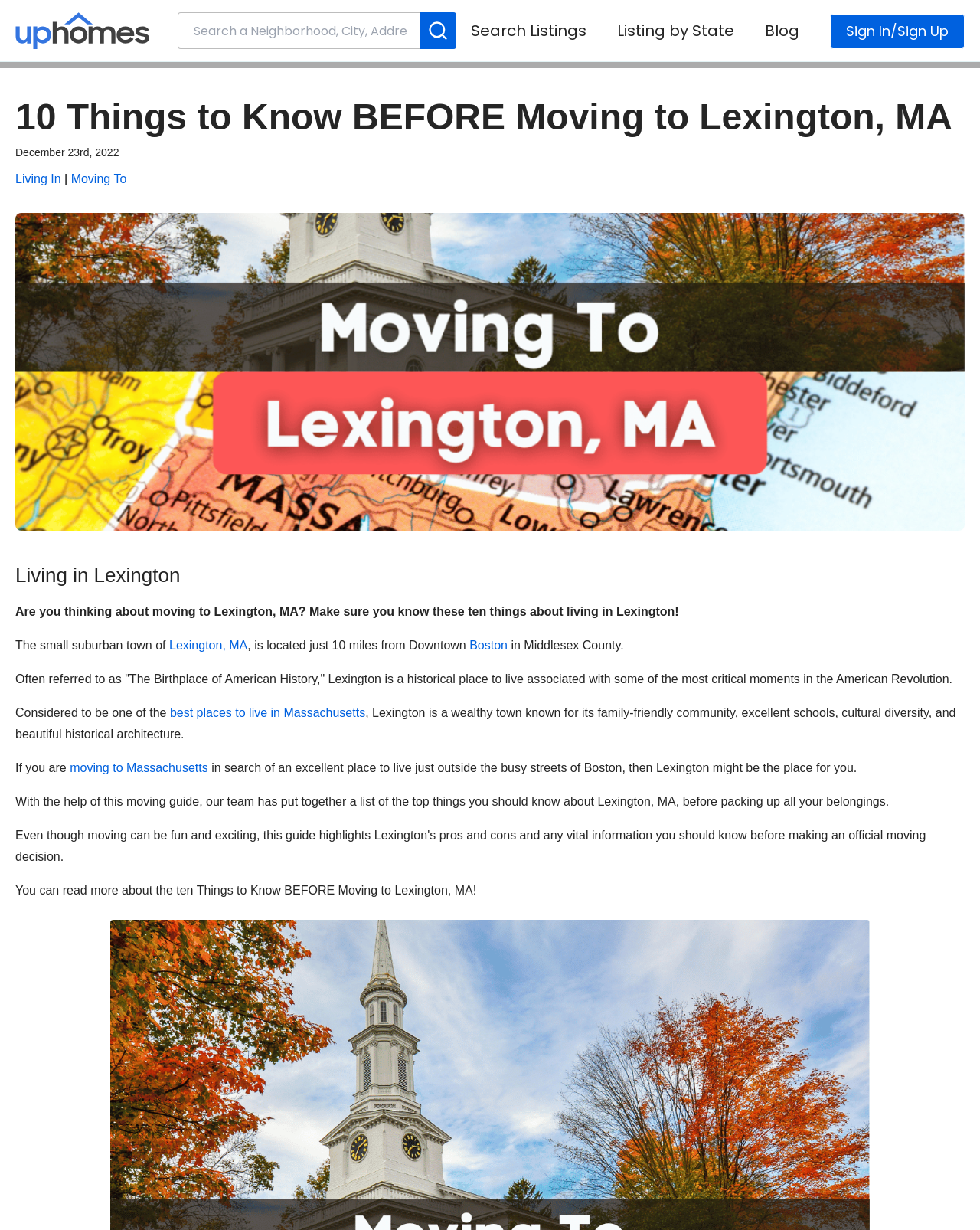Pinpoint the bounding box coordinates of the clickable element to carry out the following instruction: "Learn more about Lexington, MA."

[0.173, 0.519, 0.253, 0.53]